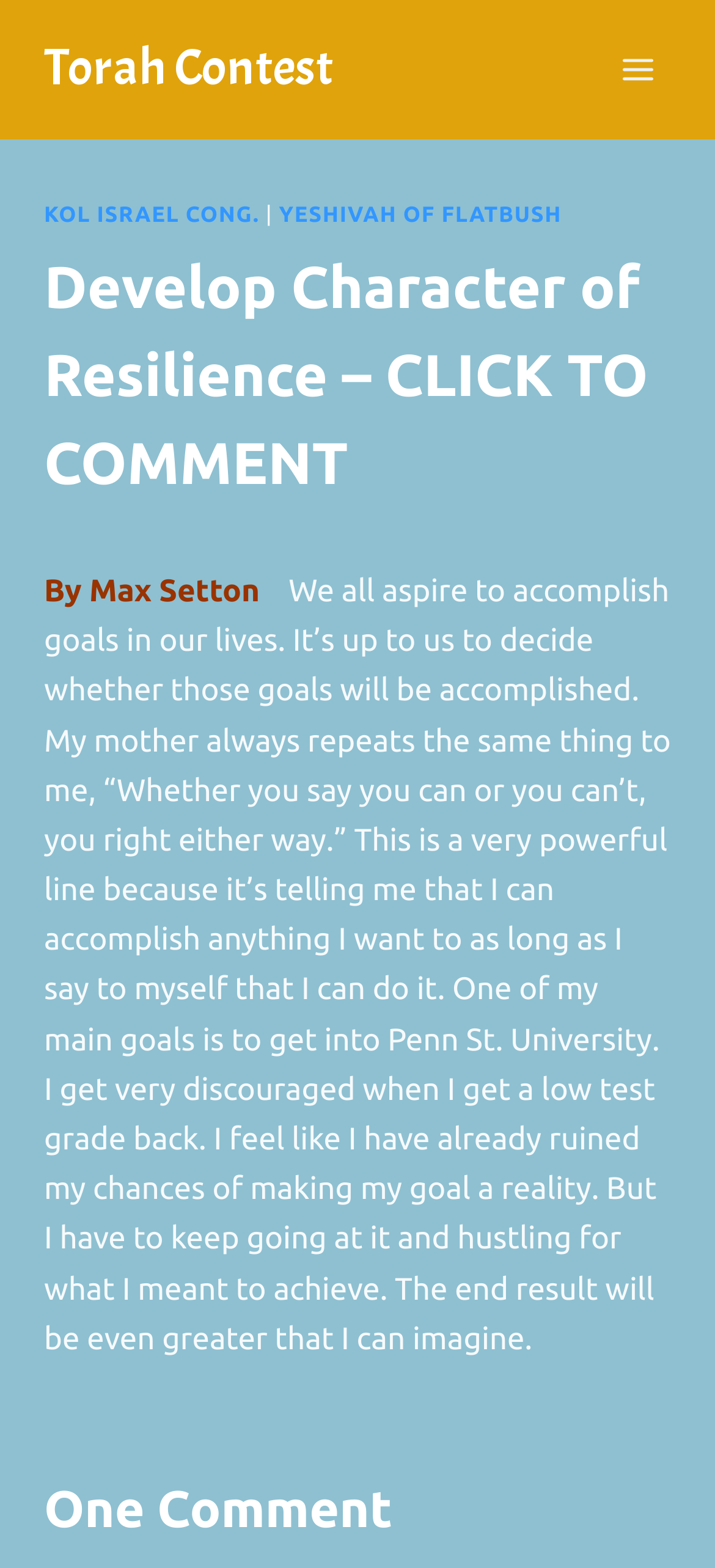Please provide a brief answer to the following inquiry using a single word or phrase:
How many links are in the header?

3